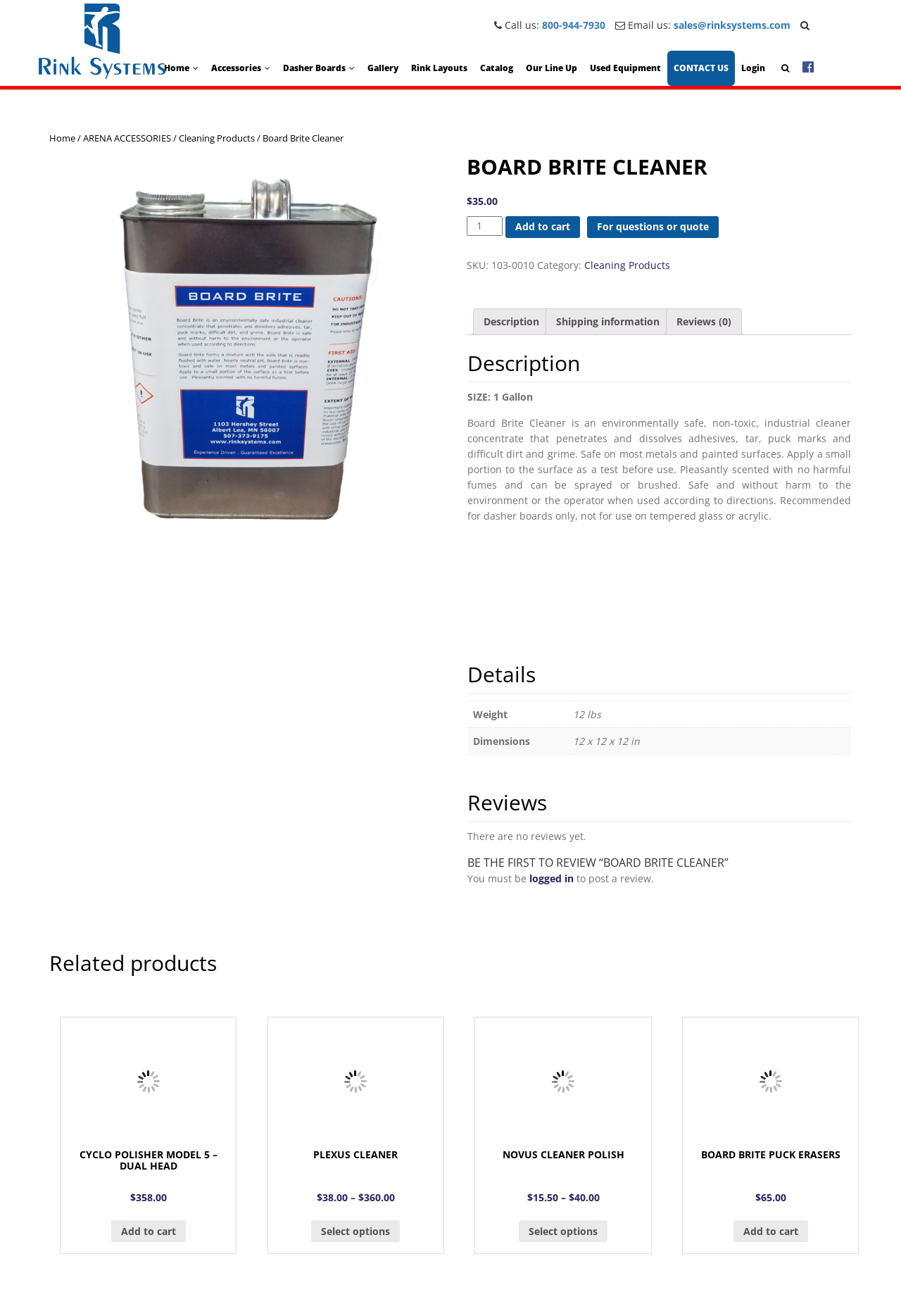Using the provided element description "Home", determine the bounding box coordinates of the UI element.

[0.175, 0.039, 0.227, 0.065]